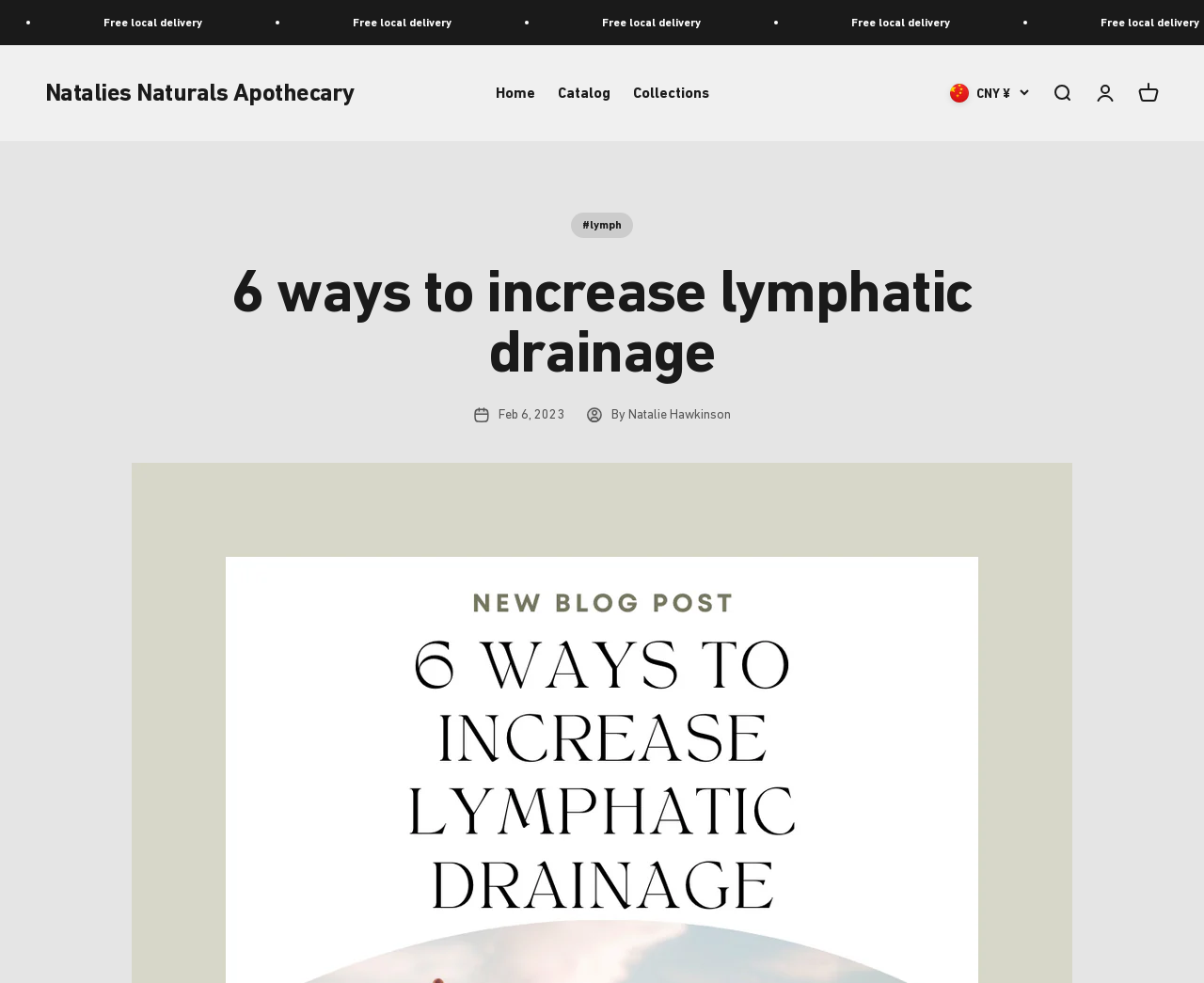Can you specify the bounding box coordinates of the area that needs to be clicked to fulfill the following instruction: "go to home page"?

[0.411, 0.086, 0.444, 0.104]